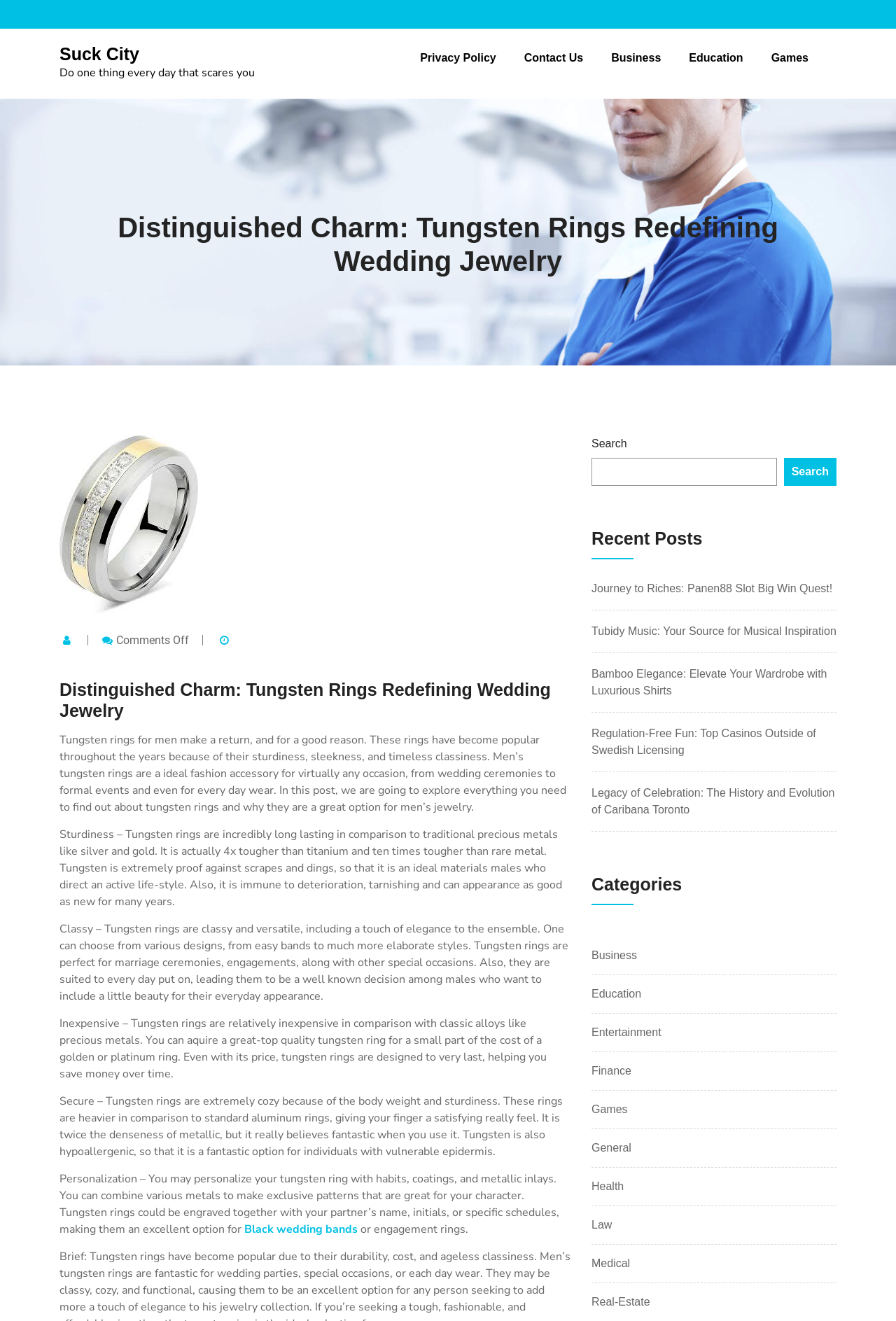Please find the bounding box coordinates of the section that needs to be clicked to achieve this instruction: "Click on the 'Suck City' link".

[0.066, 0.033, 0.284, 0.061]